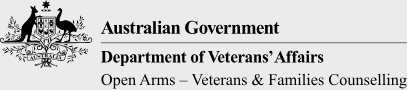Describe all the aspects of the image extensively.

The image represents the official logo and heading of the Australian Government's Department of Veterans' Affairs, specifically highlighting the Open Arms – Veterans & Families Counselling program. It symbolizes the government's commitment to providing mental health support and counselling services for veterans and their families. The inclusion of the department's crest emphasizes the authority and dedication behind the initiatives aimed at supporting those who have served in the Australian Defence Force. This service is part of broader efforts to ensure the well-being and resilience of veterans, acknowledging their unique experiences and the need for comprehensive support.